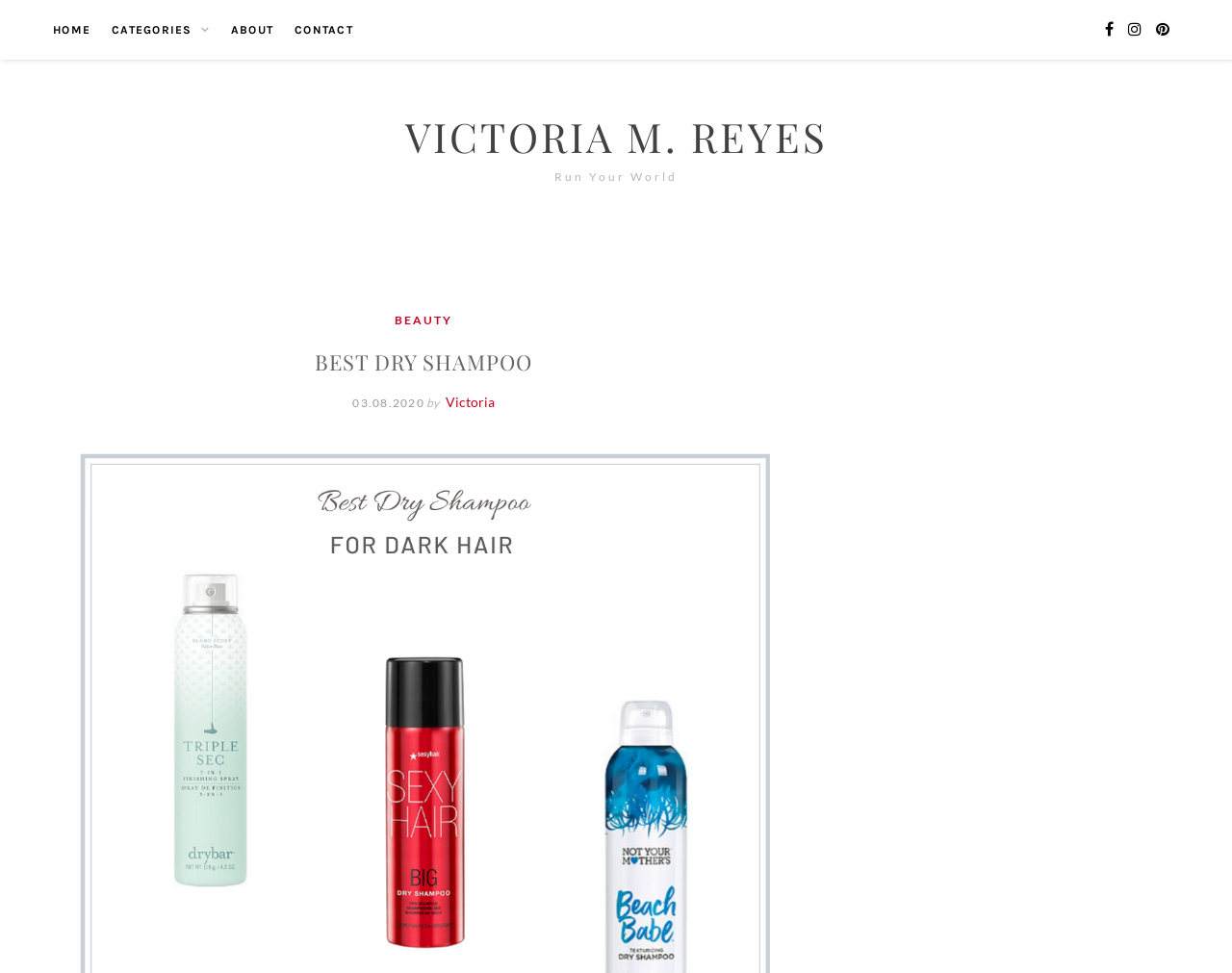Determine the main heading text of the webpage.

VICTORIA M. REYES